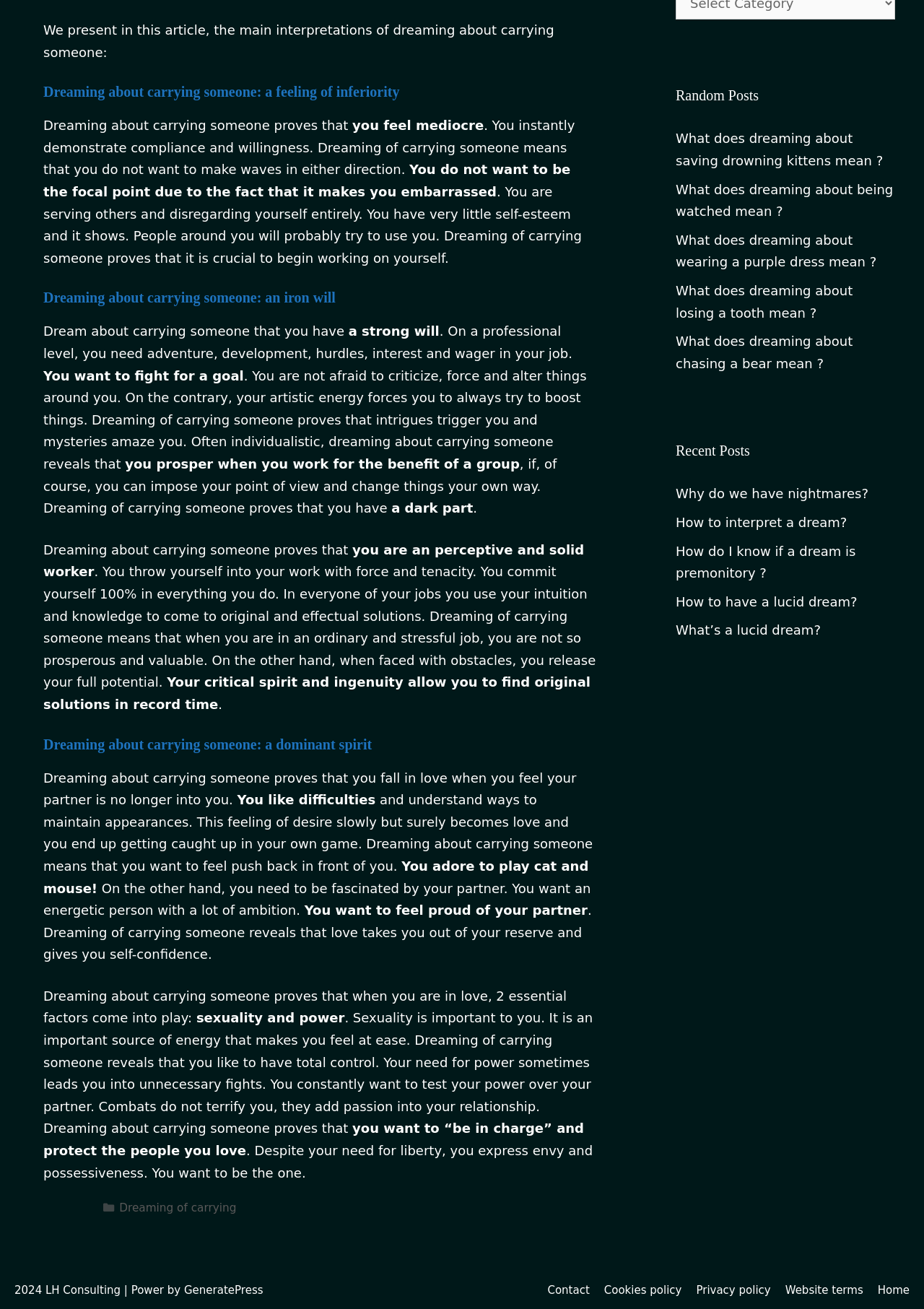Find and provide the bounding box coordinates for the UI element described here: "Contact". The coordinates should be given as four float numbers between 0 and 1: [left, top, right, bottom].

[0.593, 0.98, 0.638, 0.99]